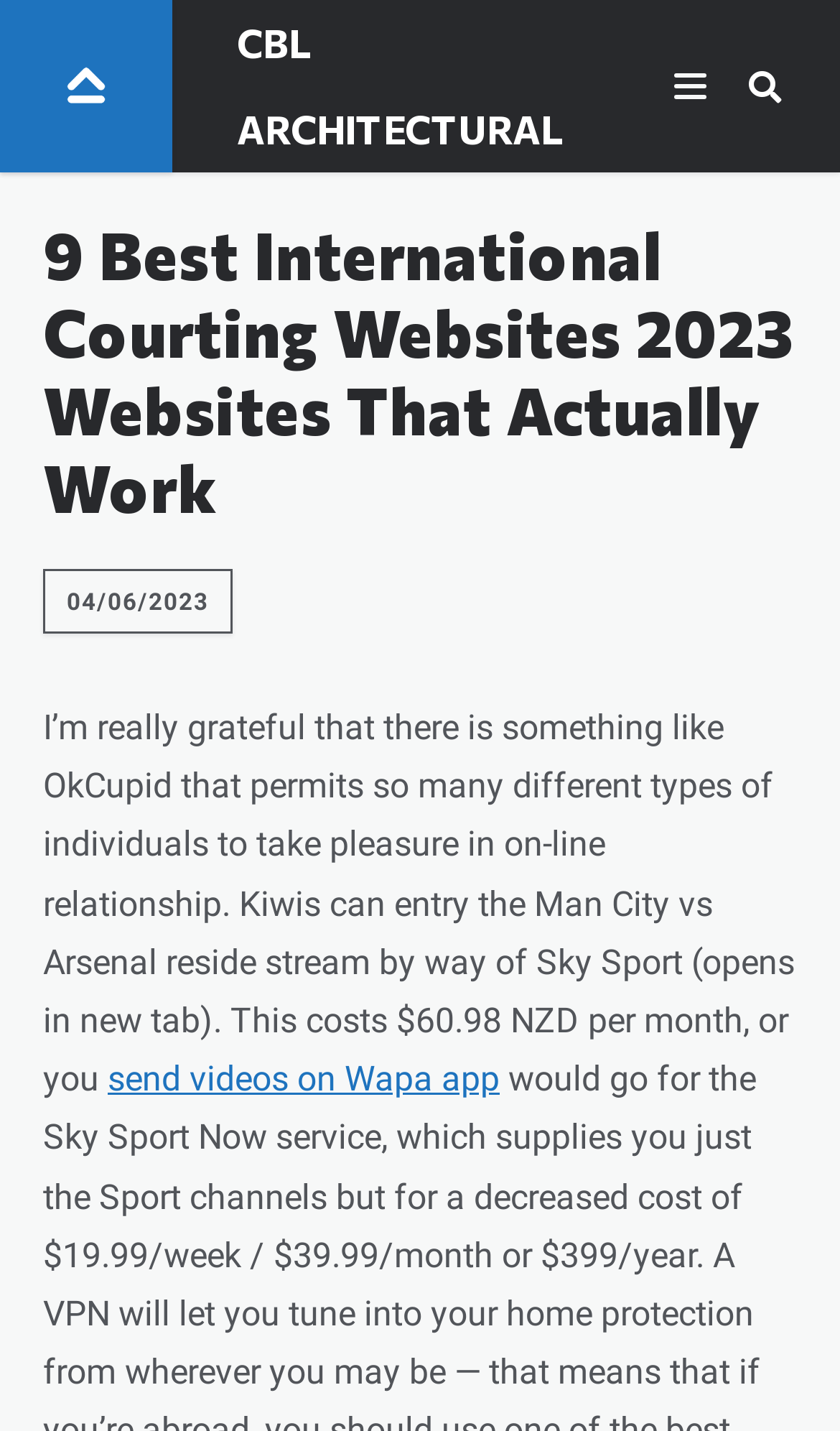What is the cost of accessing the Man City vs Arsenal live stream?
Please use the image to provide an in-depth answer to the question.

According to the article, Kiwis can access the Man City vs Arsenal live stream through Sky Sport, which costs $60.98 NZD per month, suggesting that this is a subscription-based service.